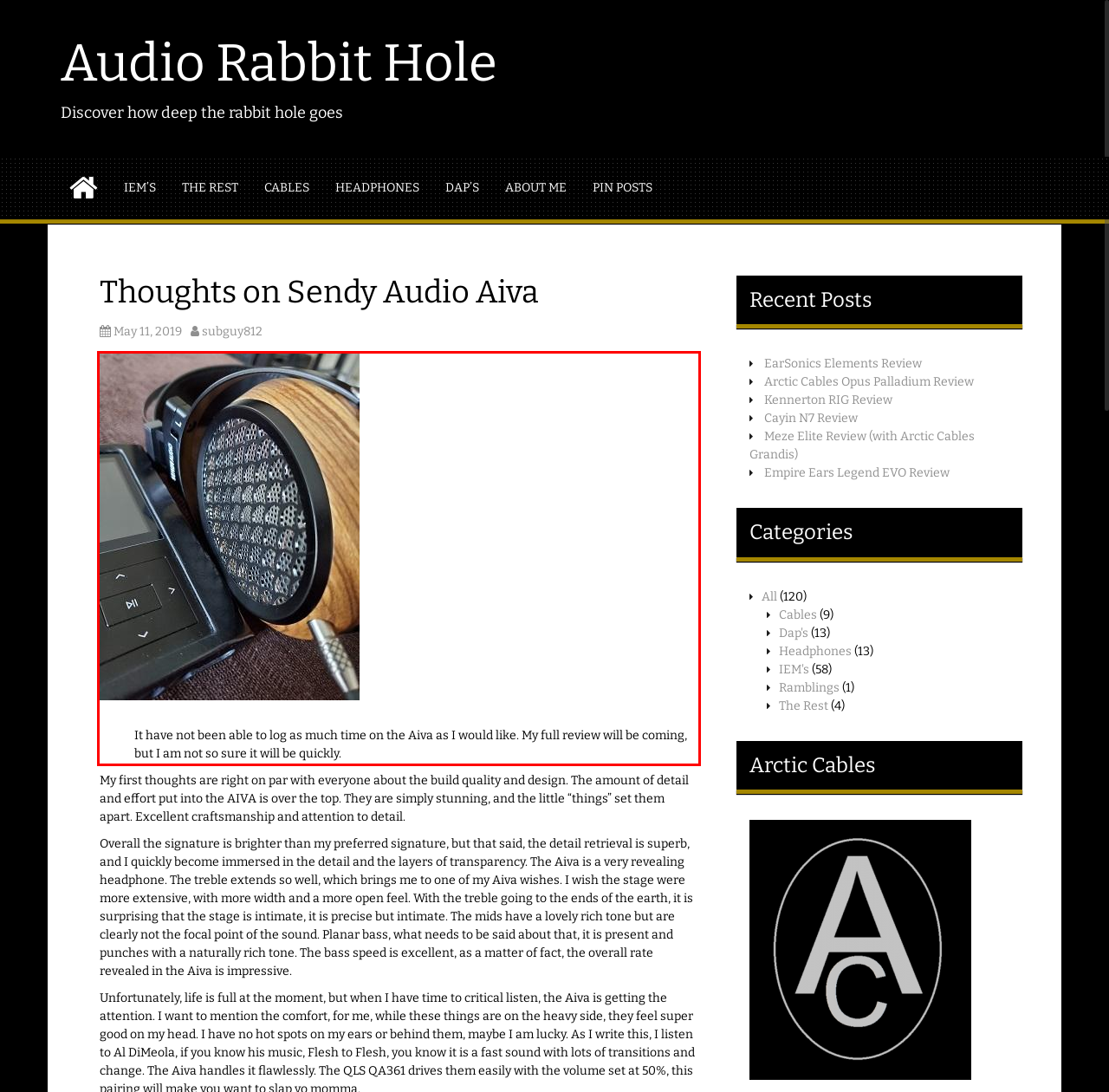Locate the red bounding box in the provided webpage screenshot and use OCR to determine the text content inside it.

It have not been able to log as much time on the Aiva as I would like. My full review will be coming, but I am not so sure it will be quickly.